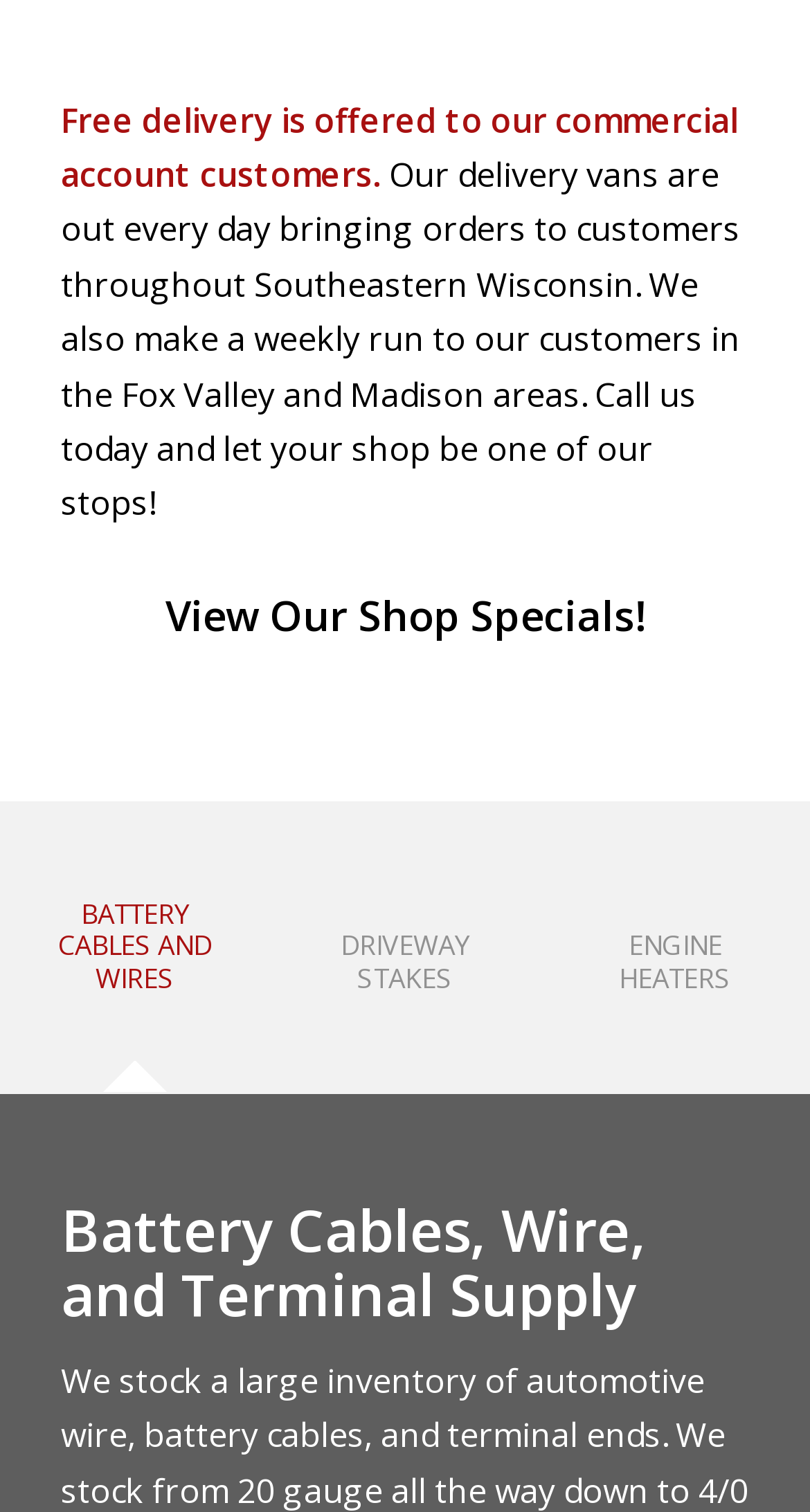Use a single word or phrase to answer the question:
What is the benefit for commercial account customers?

Free delivery